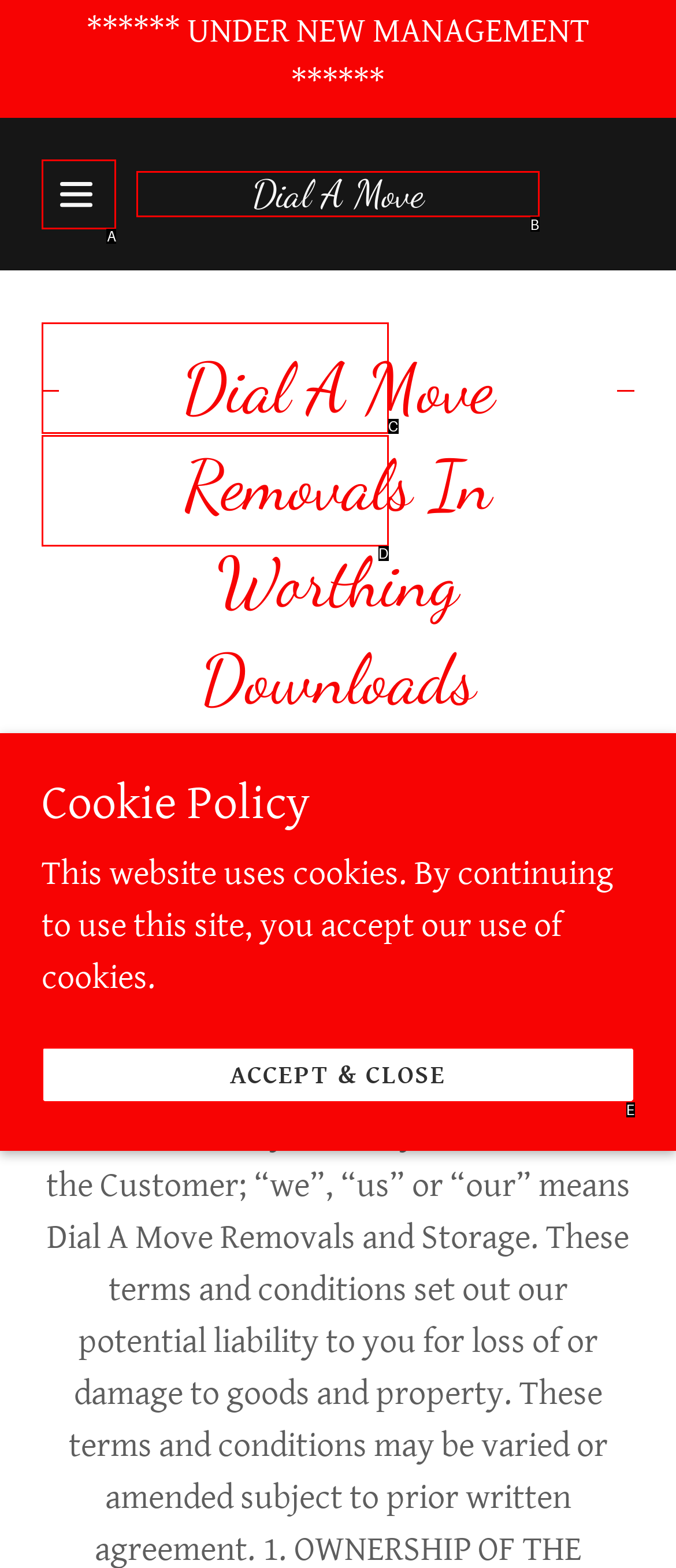Choose the HTML element that best fits the description: aria-label="Hamburger Site Navigation Icon". Answer with the option's letter directly.

A